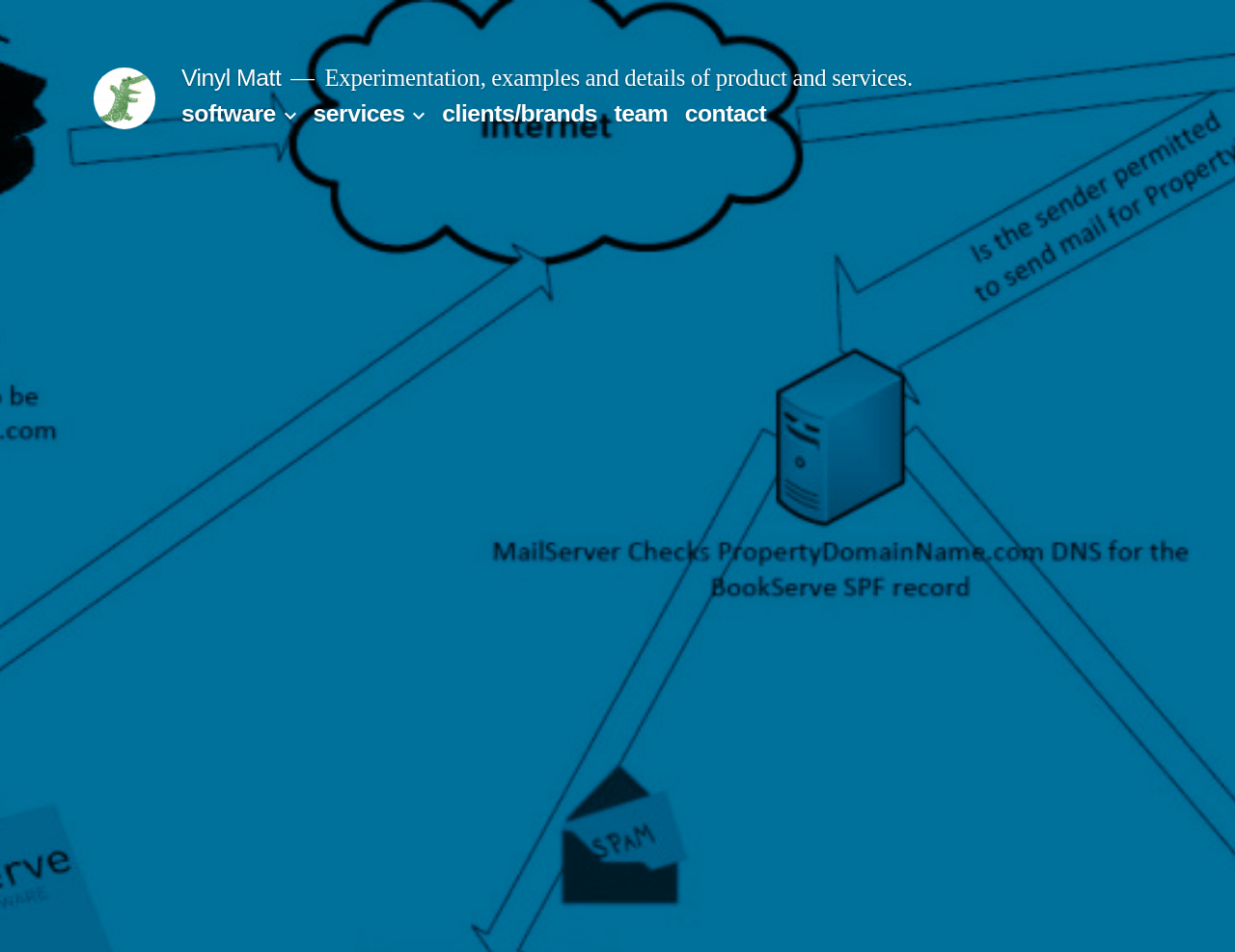Please examine the image and provide a detailed answer to the question: What is the company name?

The company name is Vinyl Matt, which is mentioned as a link at the top of the webpage, and also as an image with the same name. This suggests that Vinyl Matt is the name of the company or organization that owns this webpage.